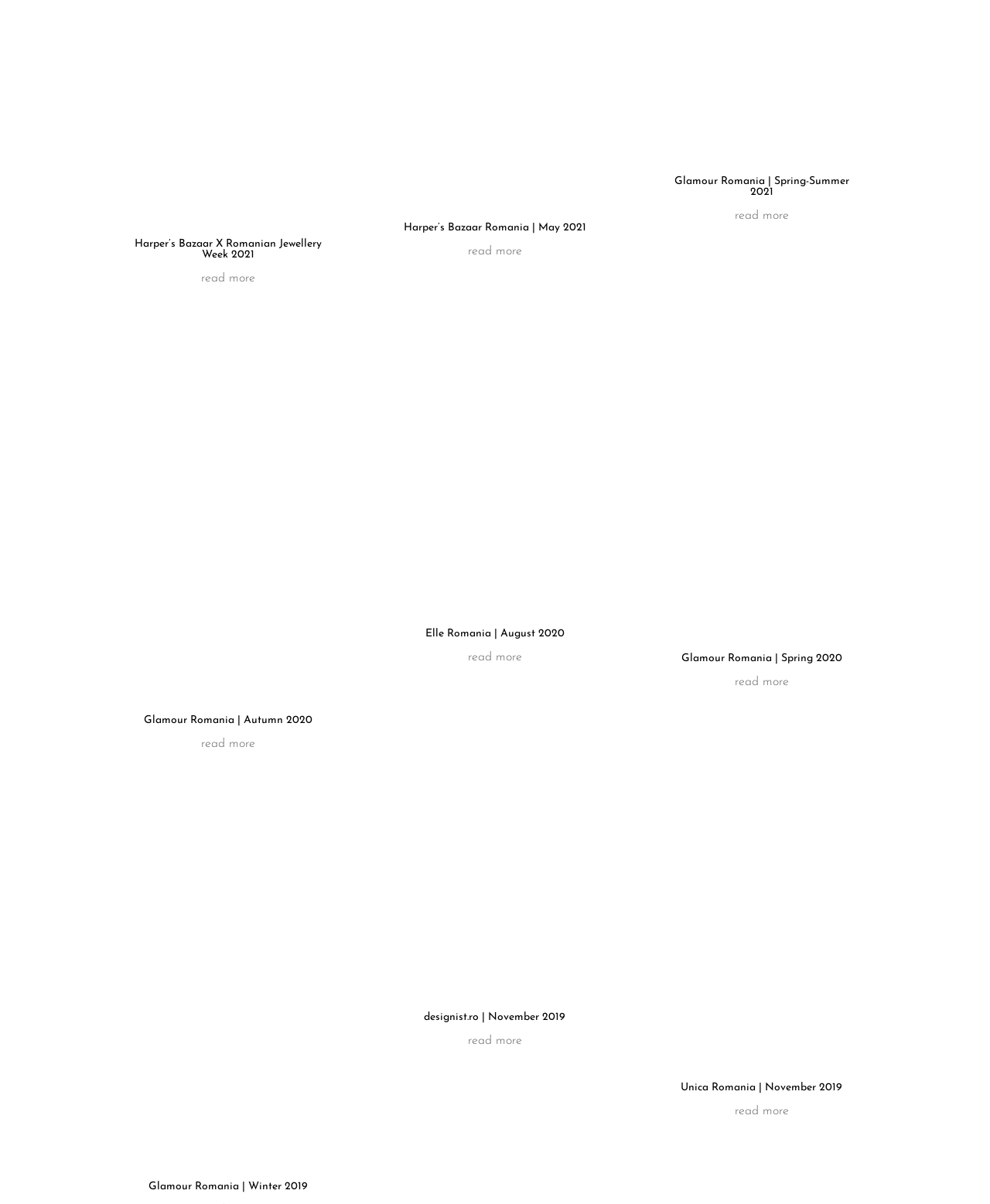How many 'read more' links are on the webpage?
Use the information from the image to give a detailed answer to the question.

I counted the number of 'read more' links on the webpage and found that there are 6 of them, each located at the bottom of an article.